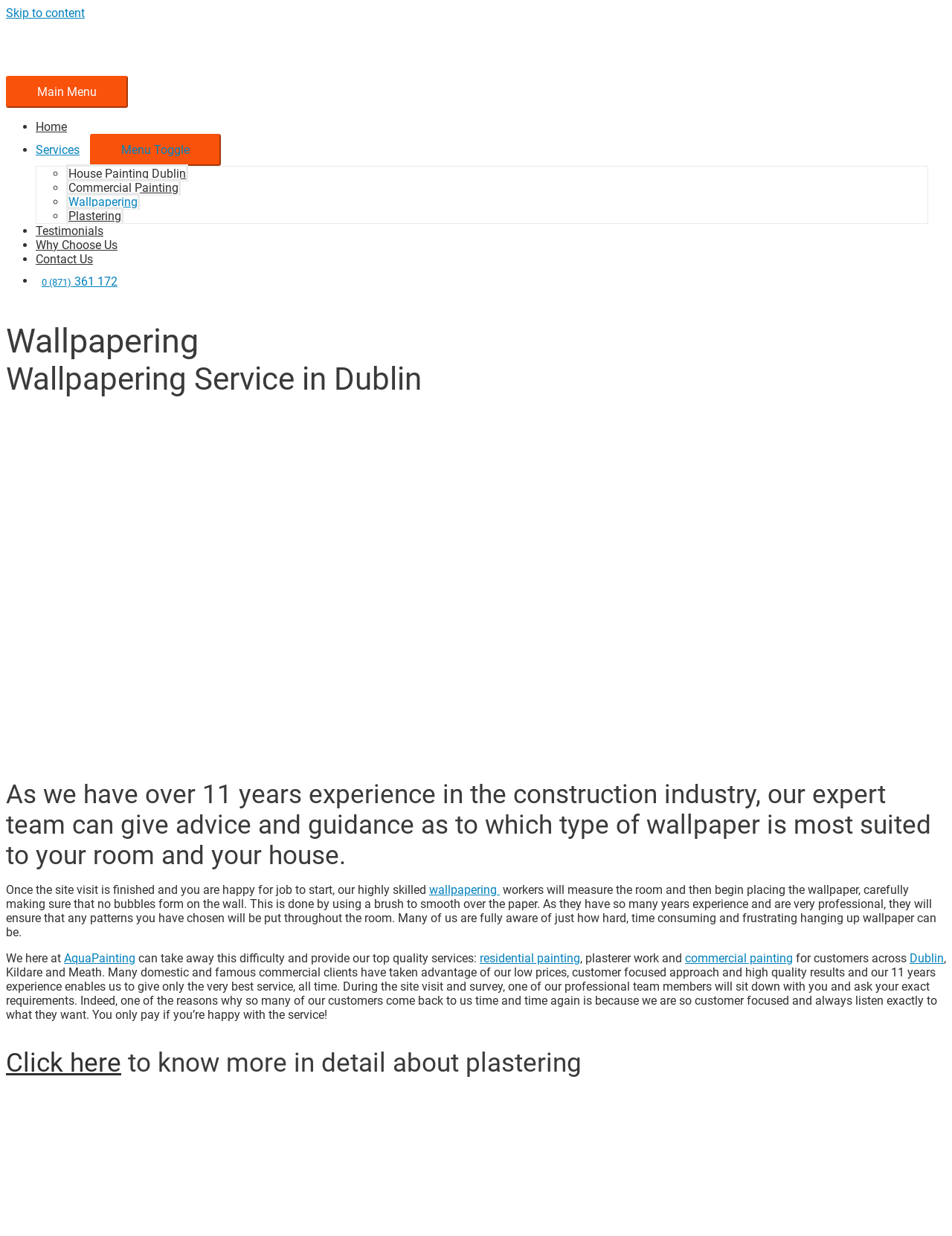Determine the bounding box for the HTML element described here: "Menu Toggle". The coordinates should be given as [left, top, right, bottom] with each number being a float between 0 and 1.

[0.094, 0.108, 0.232, 0.134]